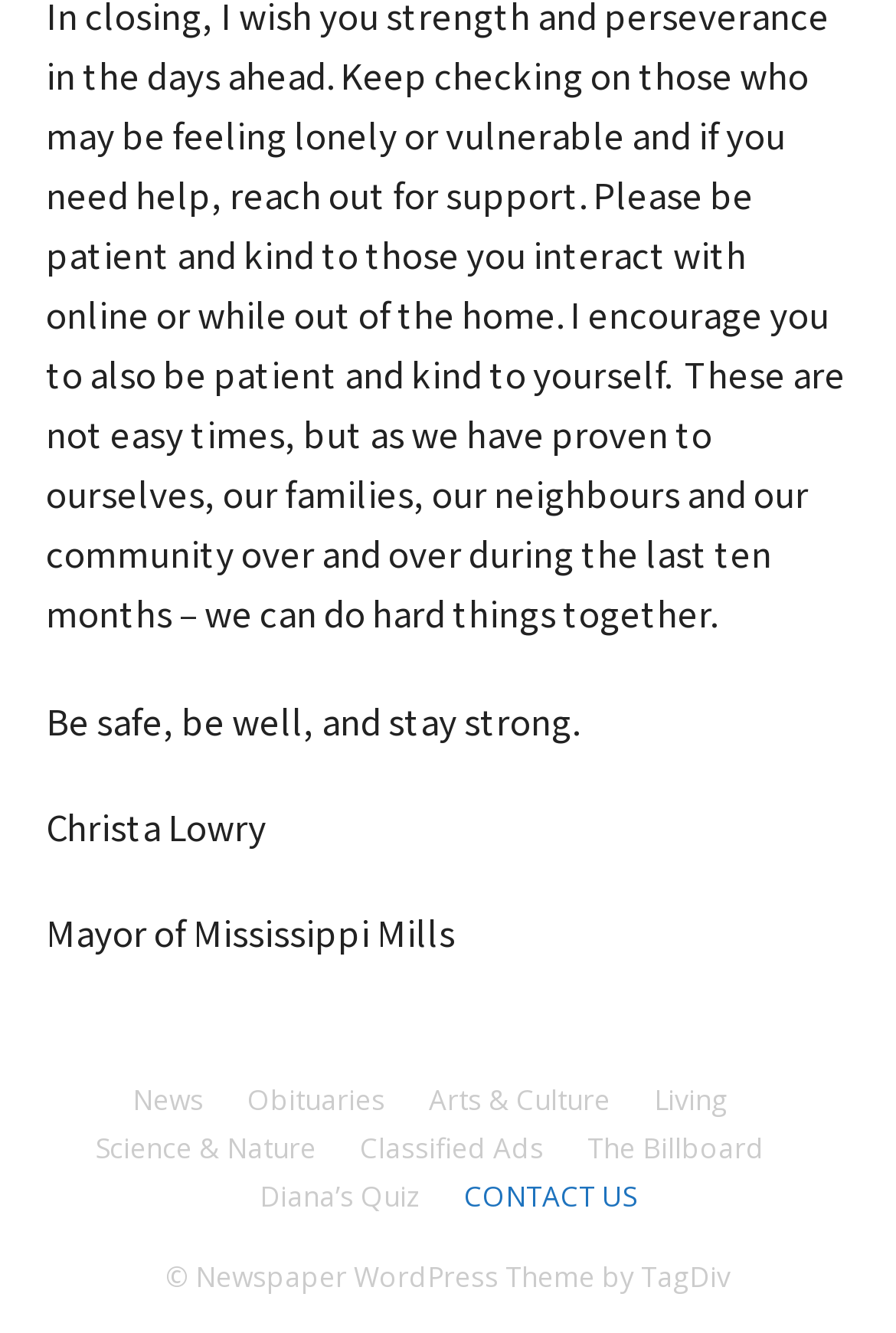What is the name of the quiz section?
Craft a detailed and extensive response to the question.

The webpage has a link element 'Diana’s Quiz', which is likely the name of the quiz section on the website.